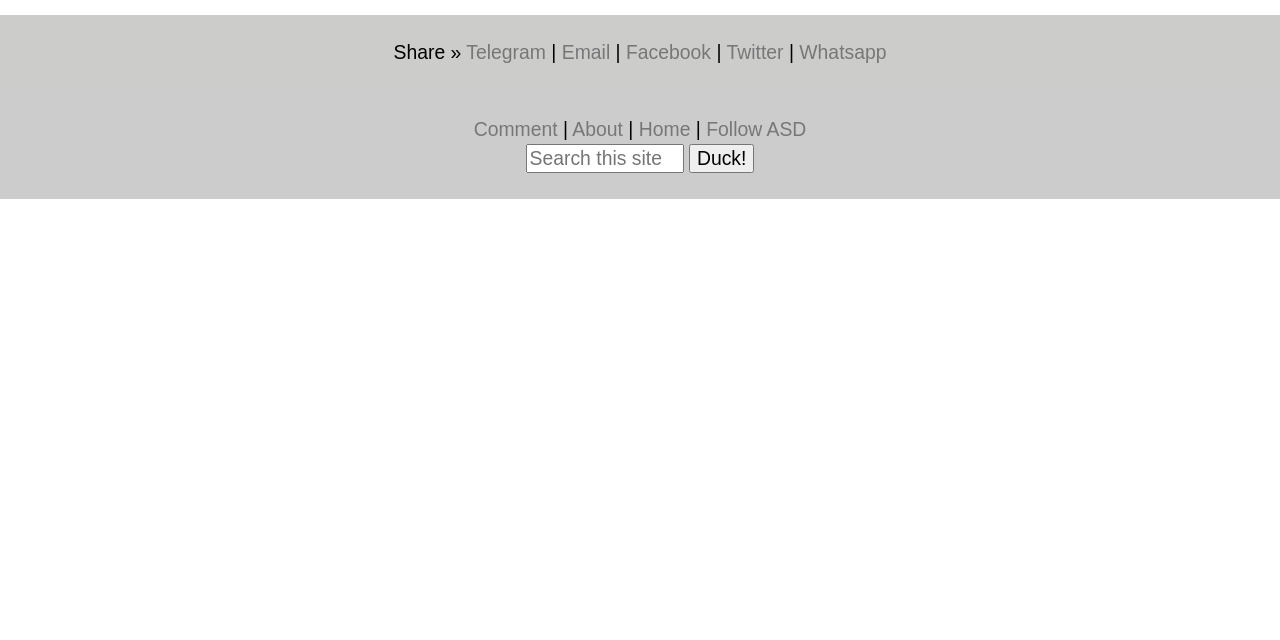Extract the bounding box of the UI element described as: "Facebook".

[0.481, 0.064, 0.556, 0.098]